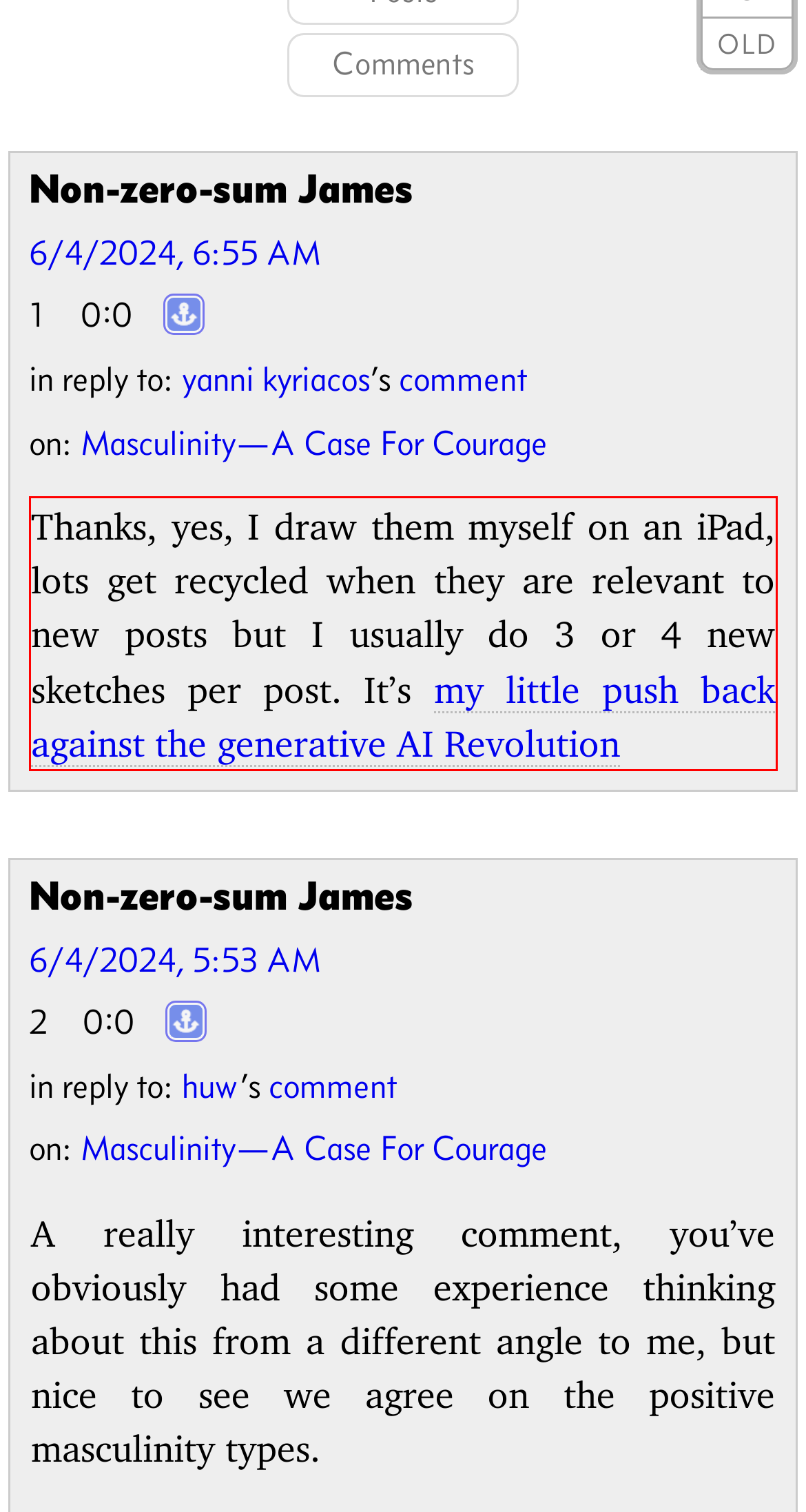Given a webpage screenshot, identify the text inside the red bounding box using OCR and extract it.

Thanks, yes, I draw them myself on an iPad, lots get recycled when they are relevant to new posts but I usually do 3 or 4 new sketches per post. It’s my little push back against the generative AI Revolution